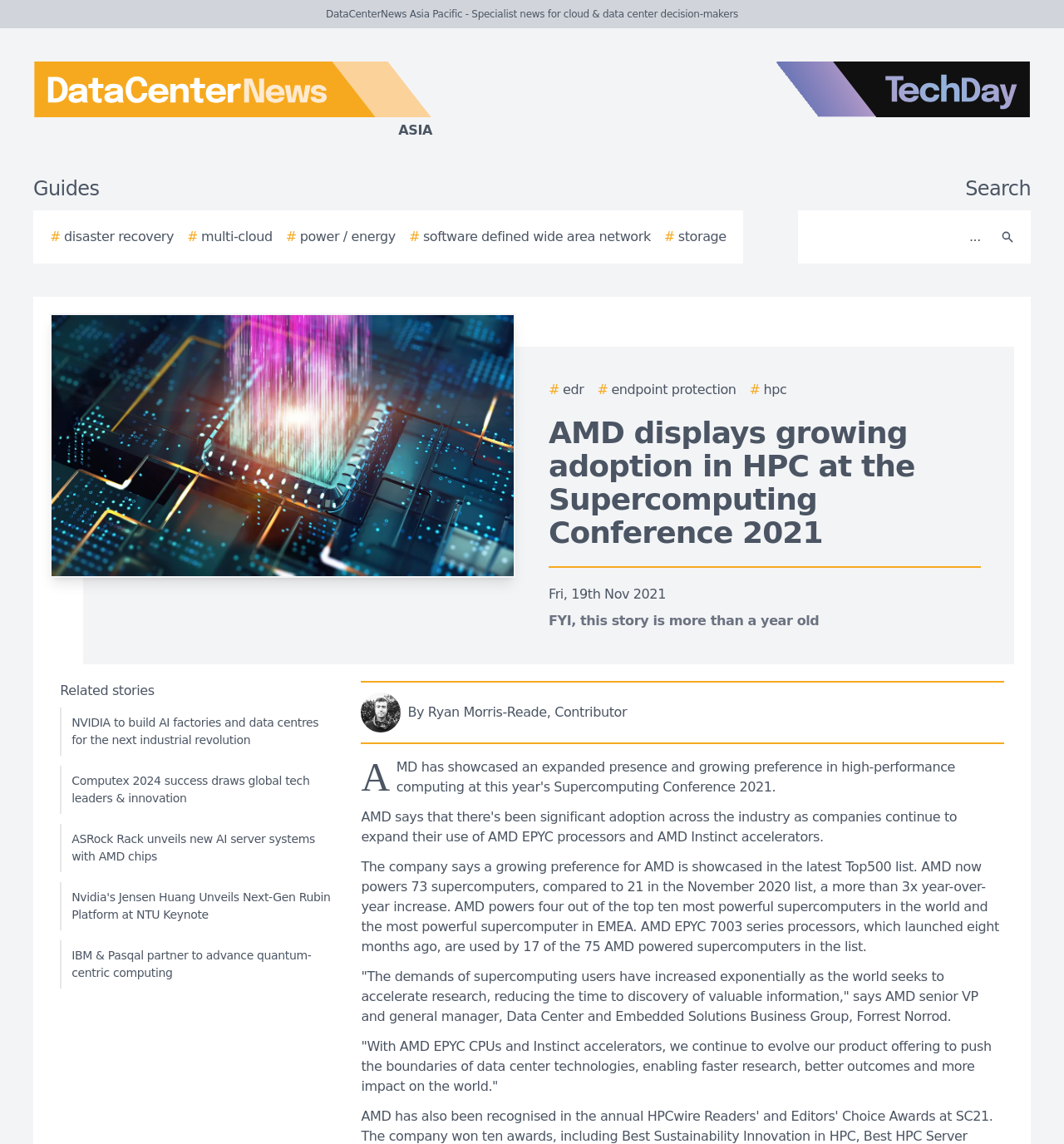Provide a thorough and detailed response to the question by examining the image: 
How many supercomputers does AMD power according to the article?

I found the answer by reading the article, which states that 'AMD now powers 73 supercomputers, compared to 21 in the November 2020 list, a more than 3x year-over-year increase.' This indicates that AMD currently powers 73 supercomputers.